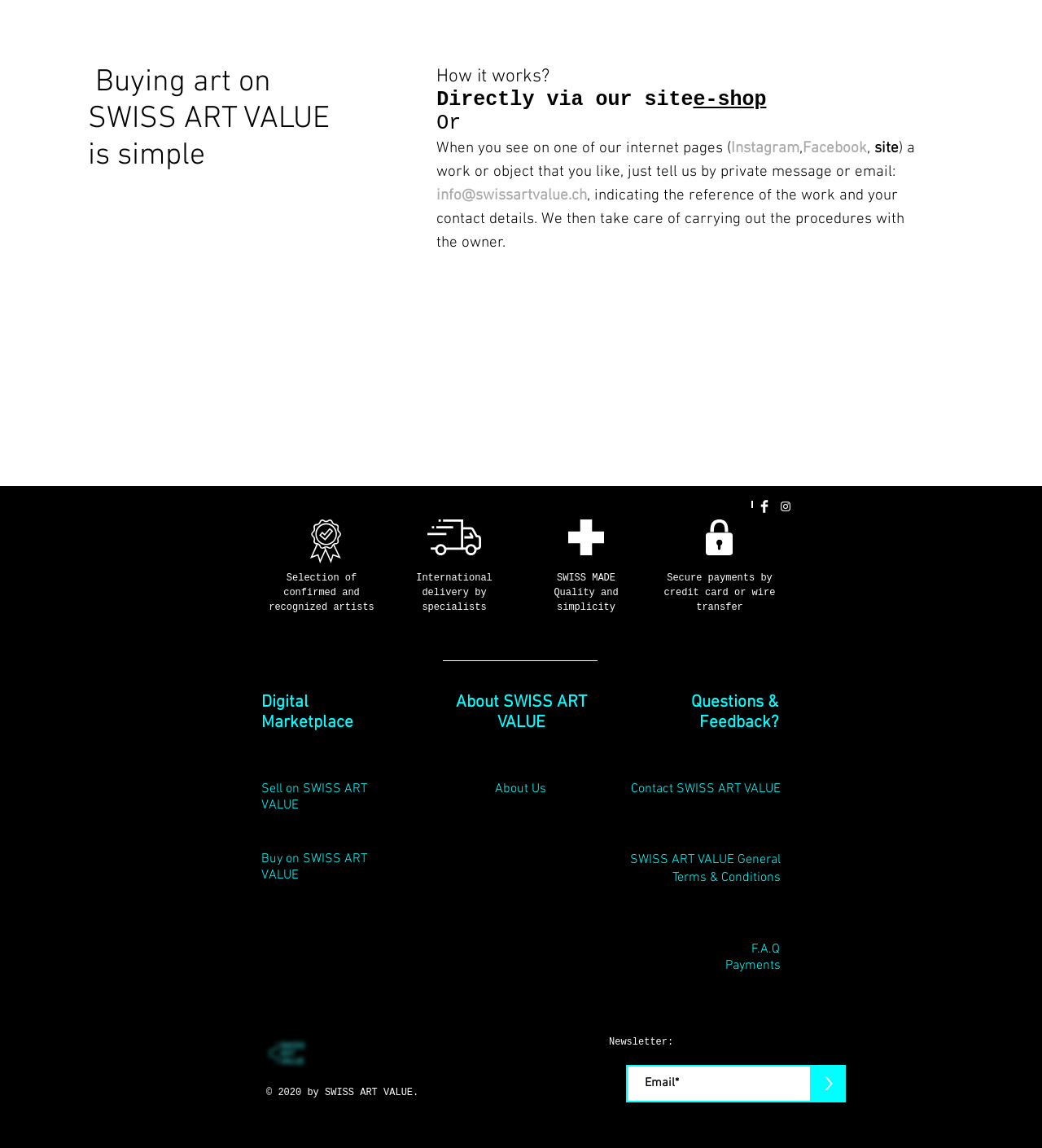Determine the bounding box coordinates of the target area to click to execute the following instruction: "Subscribe to the newsletter."

[0.601, 0.928, 0.779, 0.96]